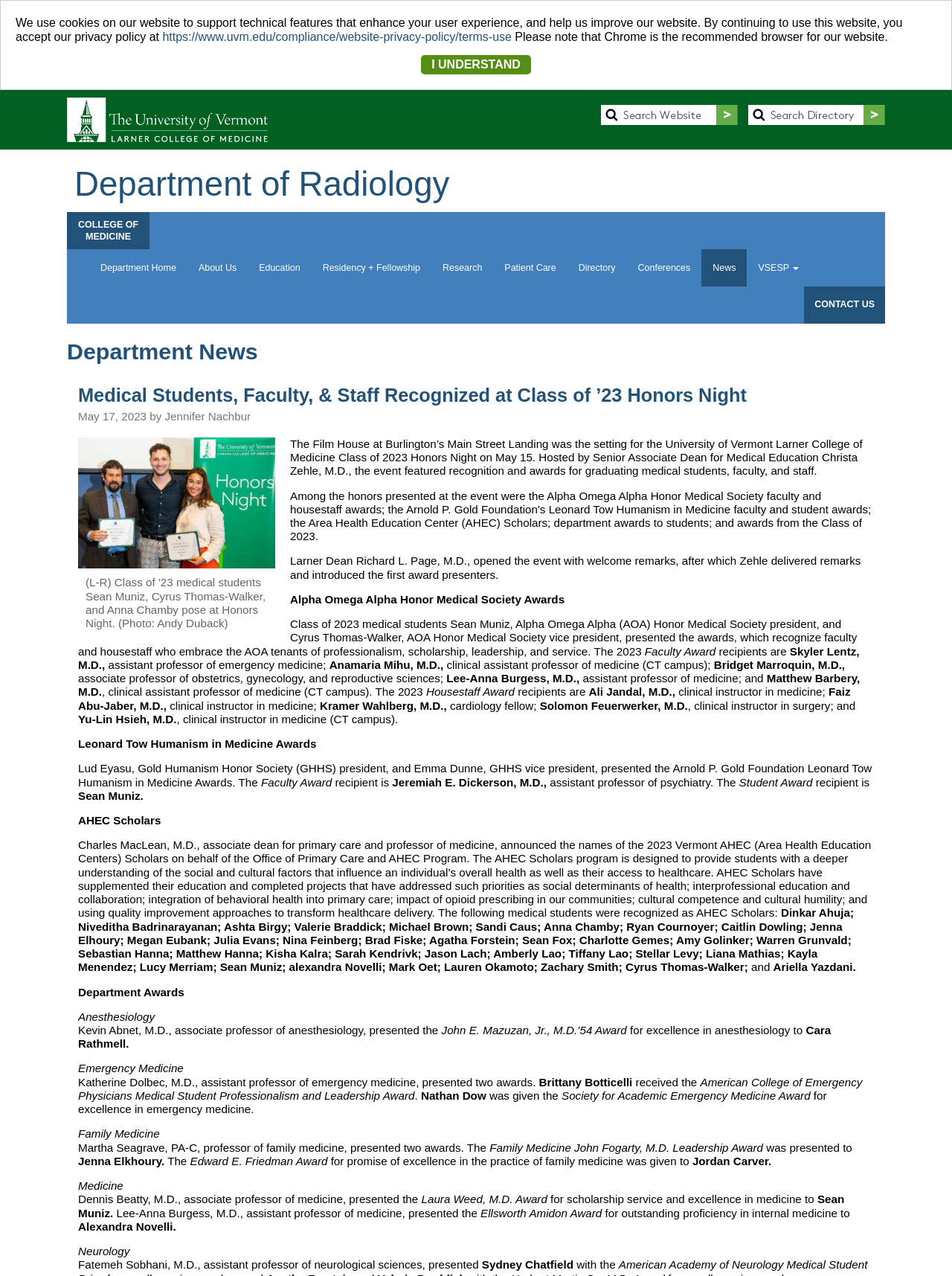Pinpoint the bounding box coordinates of the clickable element to carry out the following instruction: "Contact Us."

[0.845, 0.225, 0.93, 0.254]